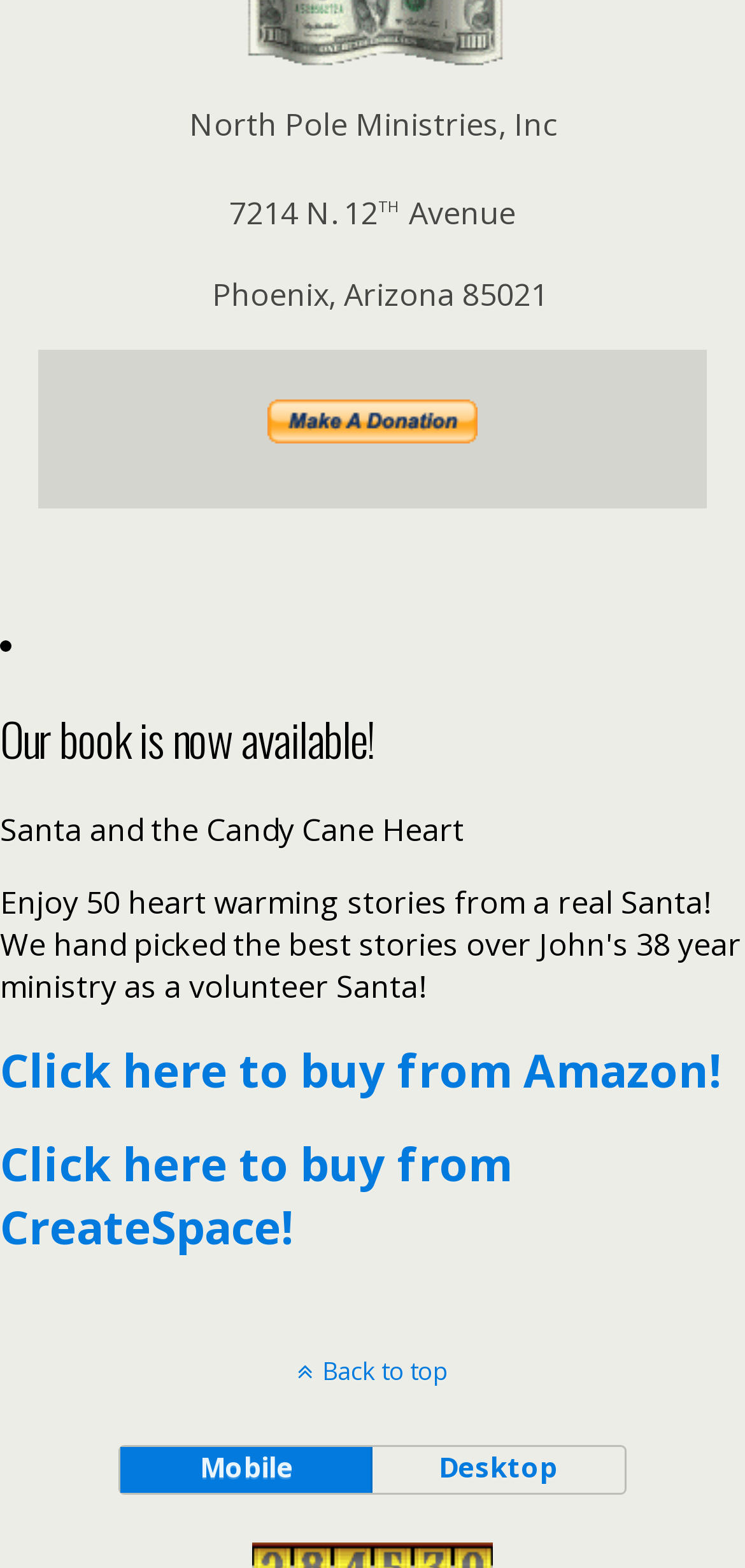Please provide the bounding box coordinates for the UI element as described: "Back to top". The coordinates must be four floats between 0 and 1, represented as [left, top, right, bottom].

[0.0, 0.864, 1.0, 0.886]